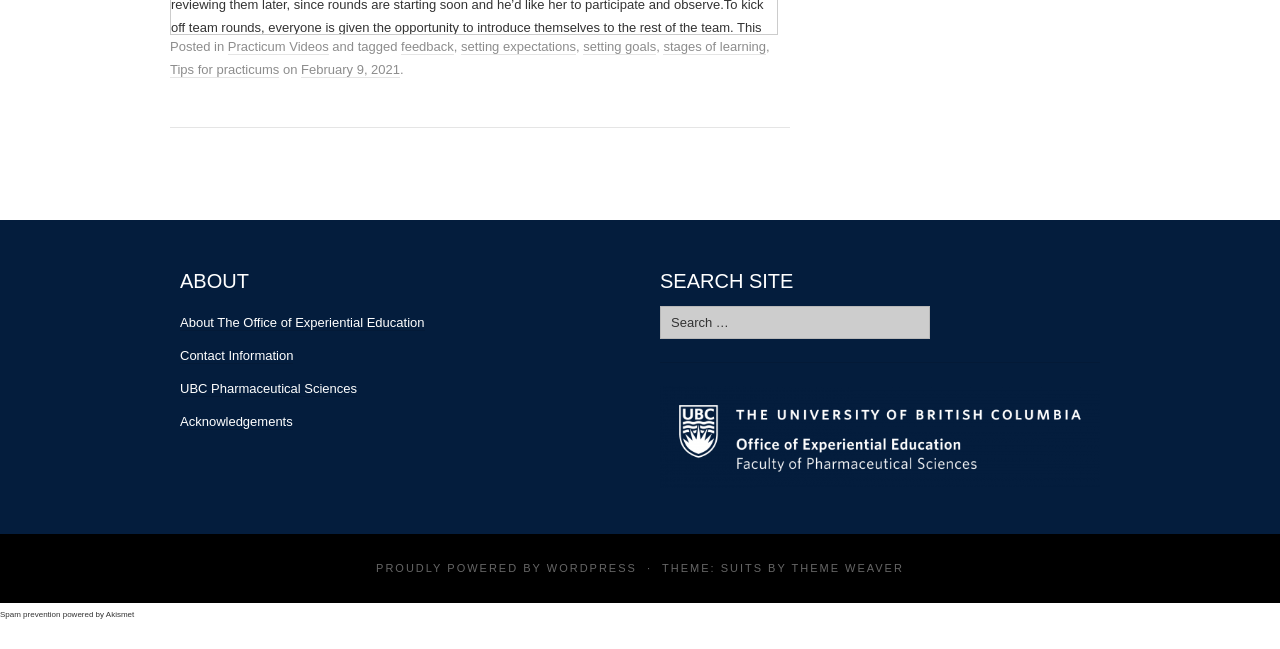Find the bounding box coordinates of the clickable area that will achieve the following instruction: "Search for something on the site".

[0.516, 0.471, 0.727, 0.522]